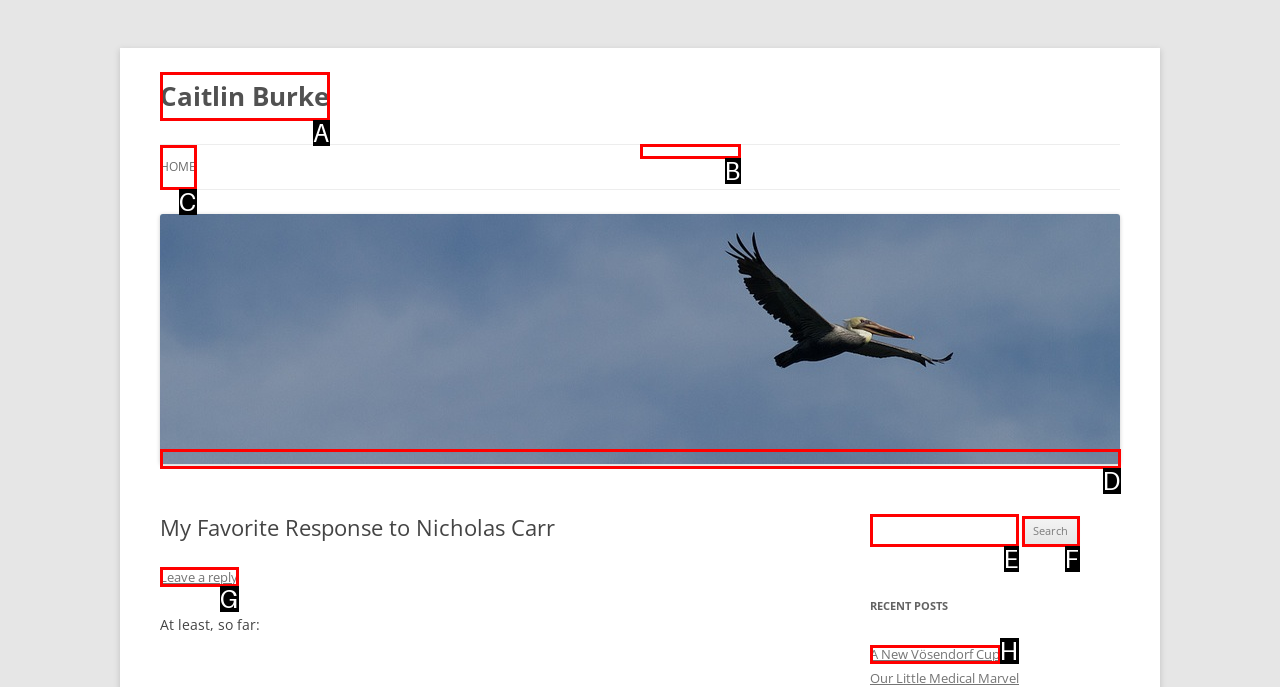From the available options, which lettered element should I click to complete this task: Leave a reply?

G